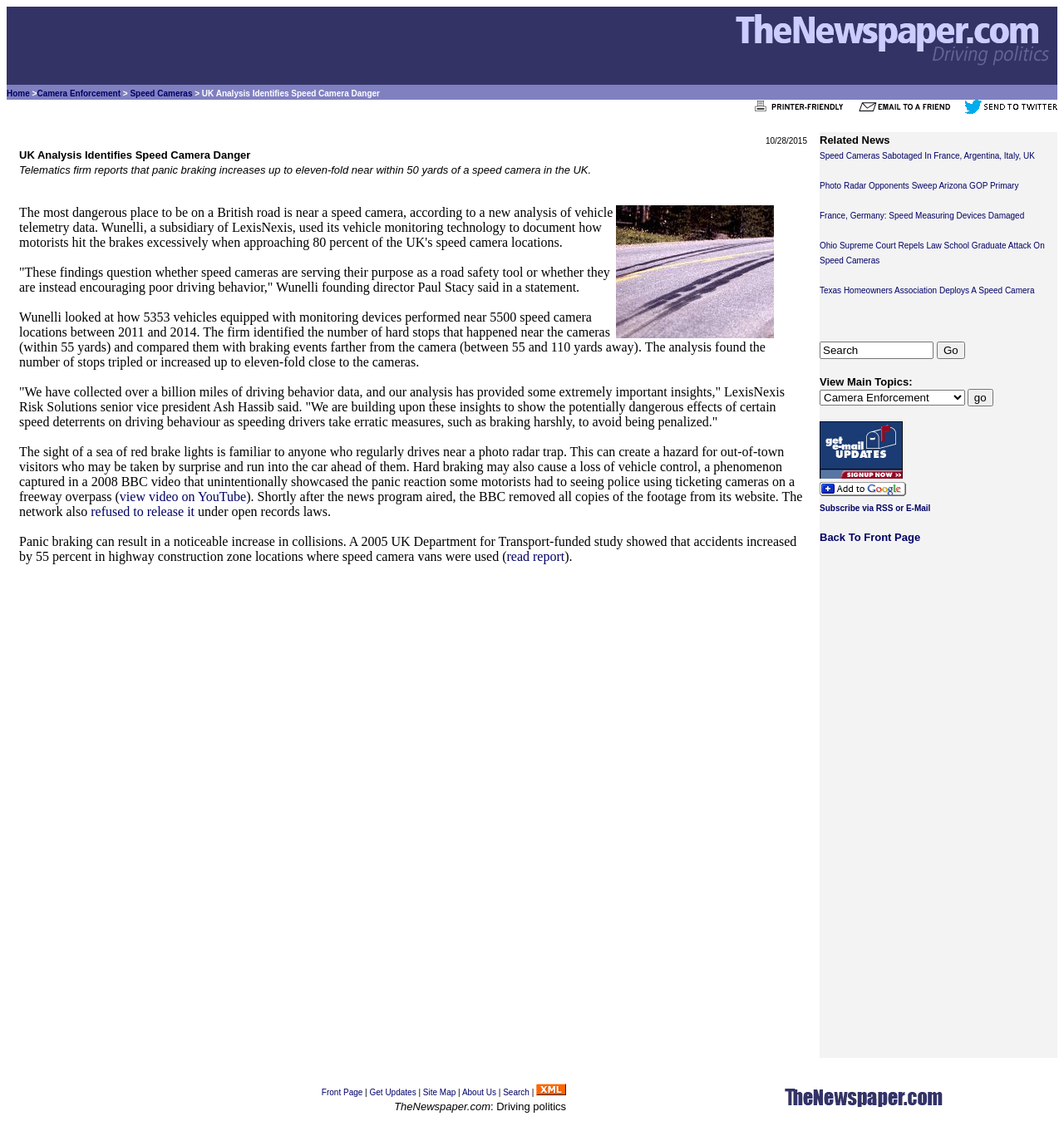What is the title of the article?
Please provide a single word or phrase in response based on the screenshot.

UK Analysis Identifies Speed Camera Danger